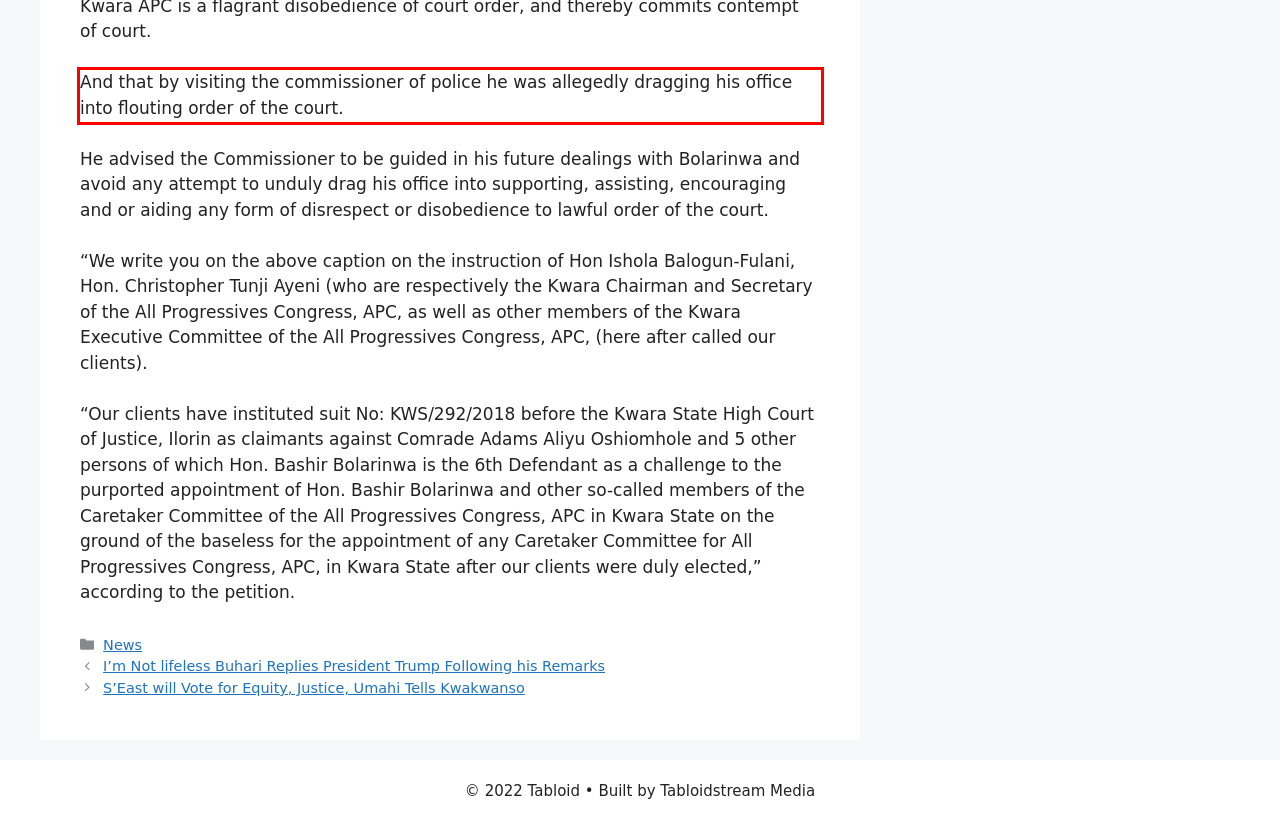Given a screenshot of a webpage containing a red bounding box, perform OCR on the text within this red bounding box and provide the text content.

And that by visiting the commissioner of police he was allegedly dragging his office into flouting order of the court.